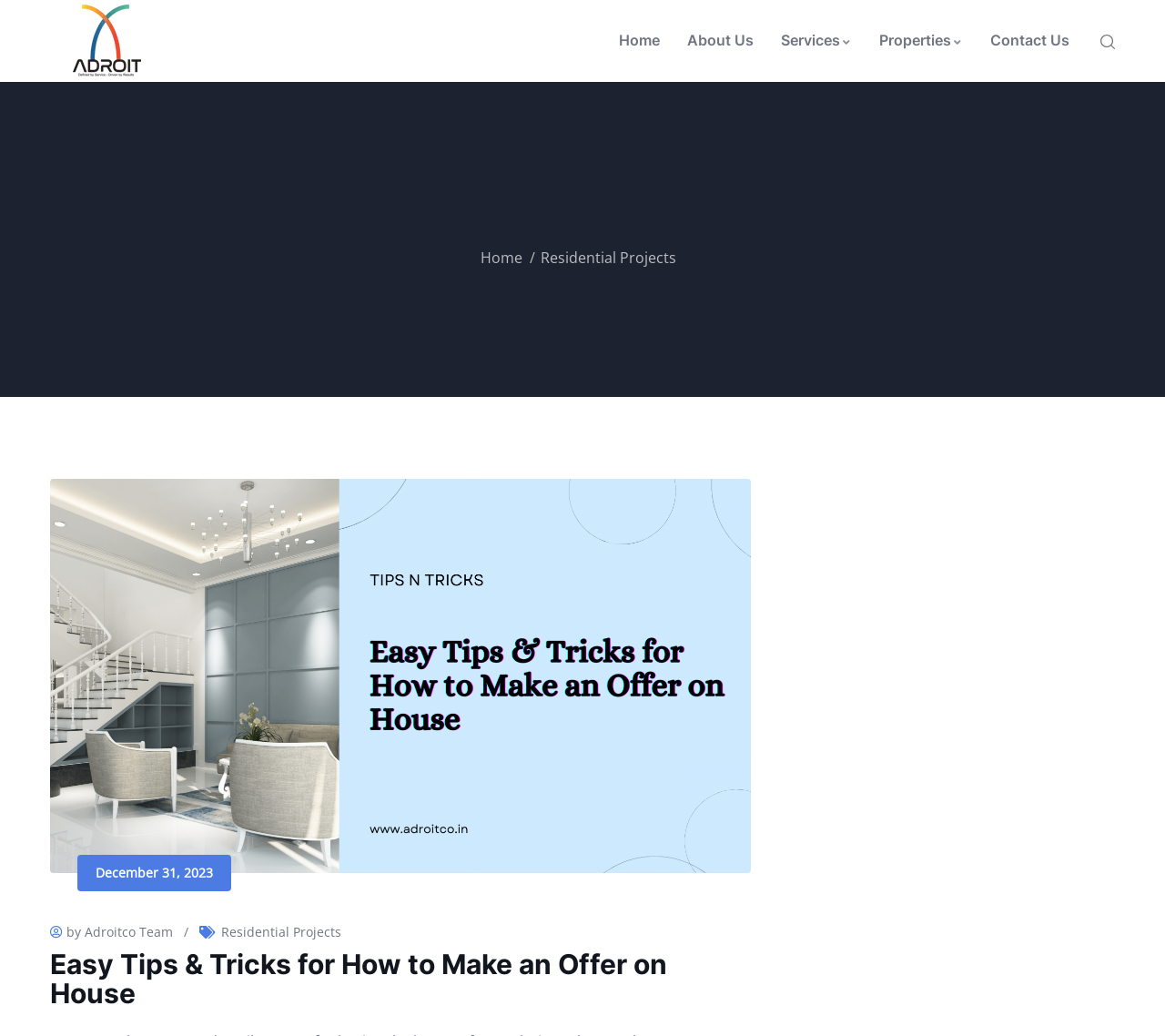Please identify the bounding box coordinates of the region to click in order to complete the task: "go to Home page". The coordinates must be four float numbers between 0 and 1, specified as [left, top, right, bottom].

[0.52, 0.0, 0.578, 0.079]